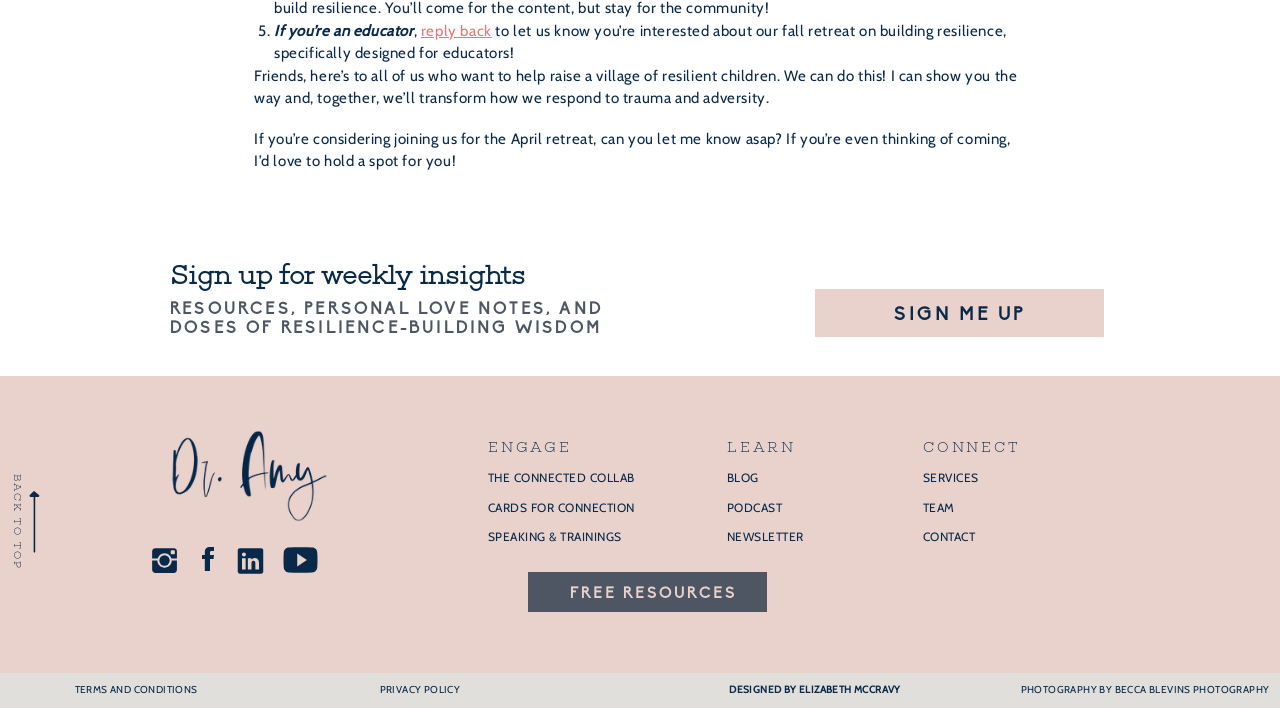Determine the bounding box coordinates for the area that needs to be clicked to fulfill this task: "View House & Garden page". The coordinates must be given as four float numbers between 0 and 1, i.e., [left, top, right, bottom].

None